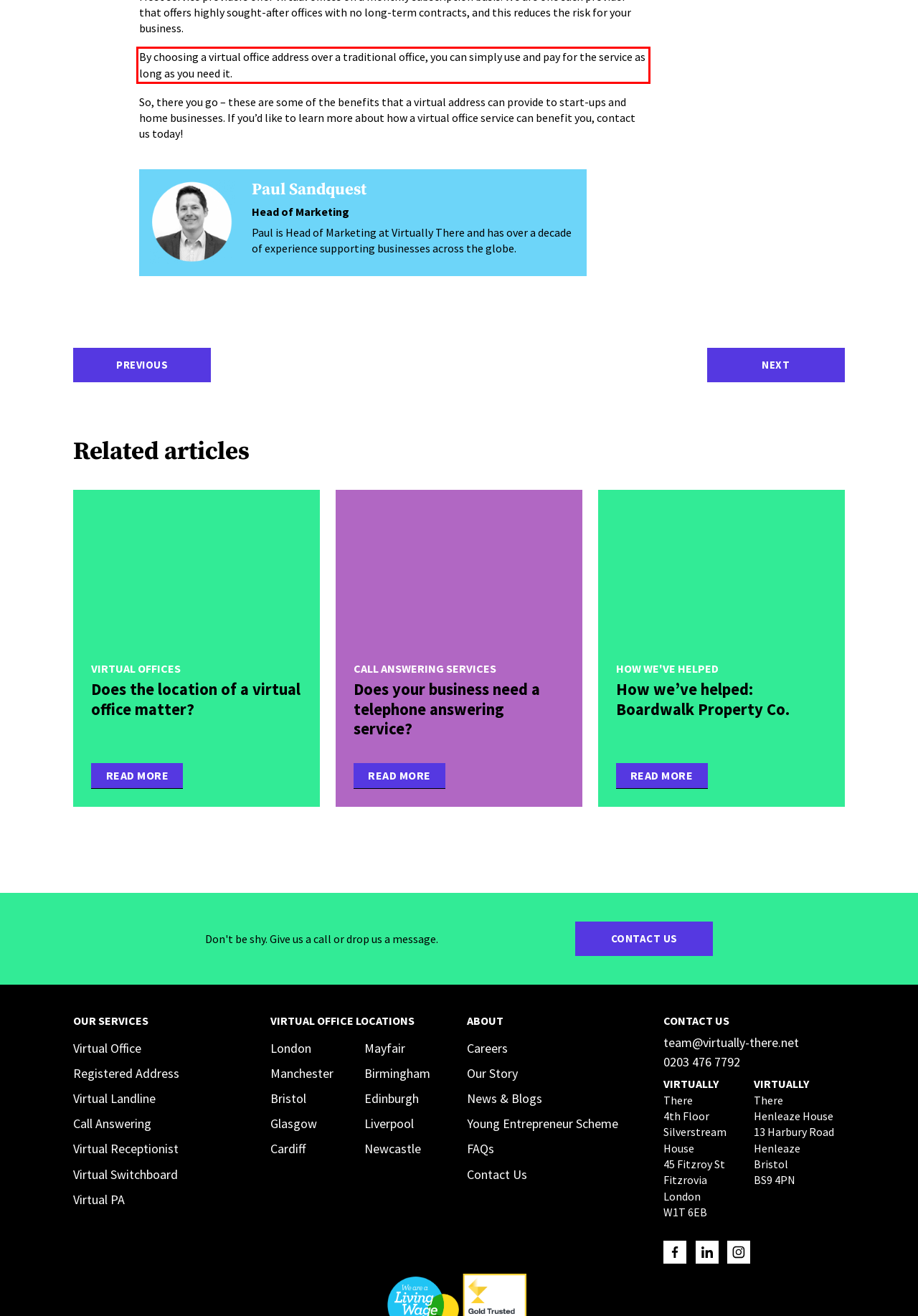Your task is to recognize and extract the text content from the UI element enclosed in the red bounding box on the webpage screenshot.

By choosing a virtual office address over a traditional office, you can simply use and pay for the service as long as you need it.